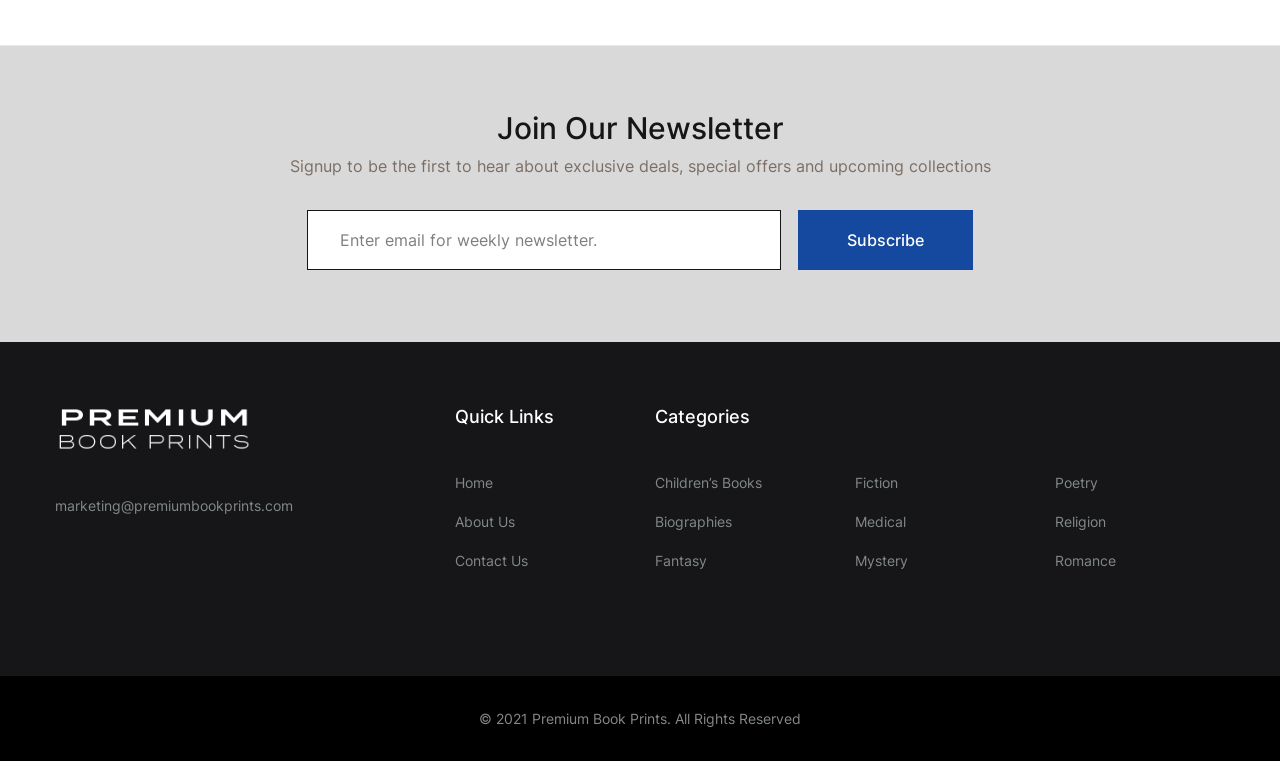Could you locate the bounding box coordinates for the section that should be clicked to accomplish this task: "Contact Us".

[0.355, 0.711, 0.412, 0.763]